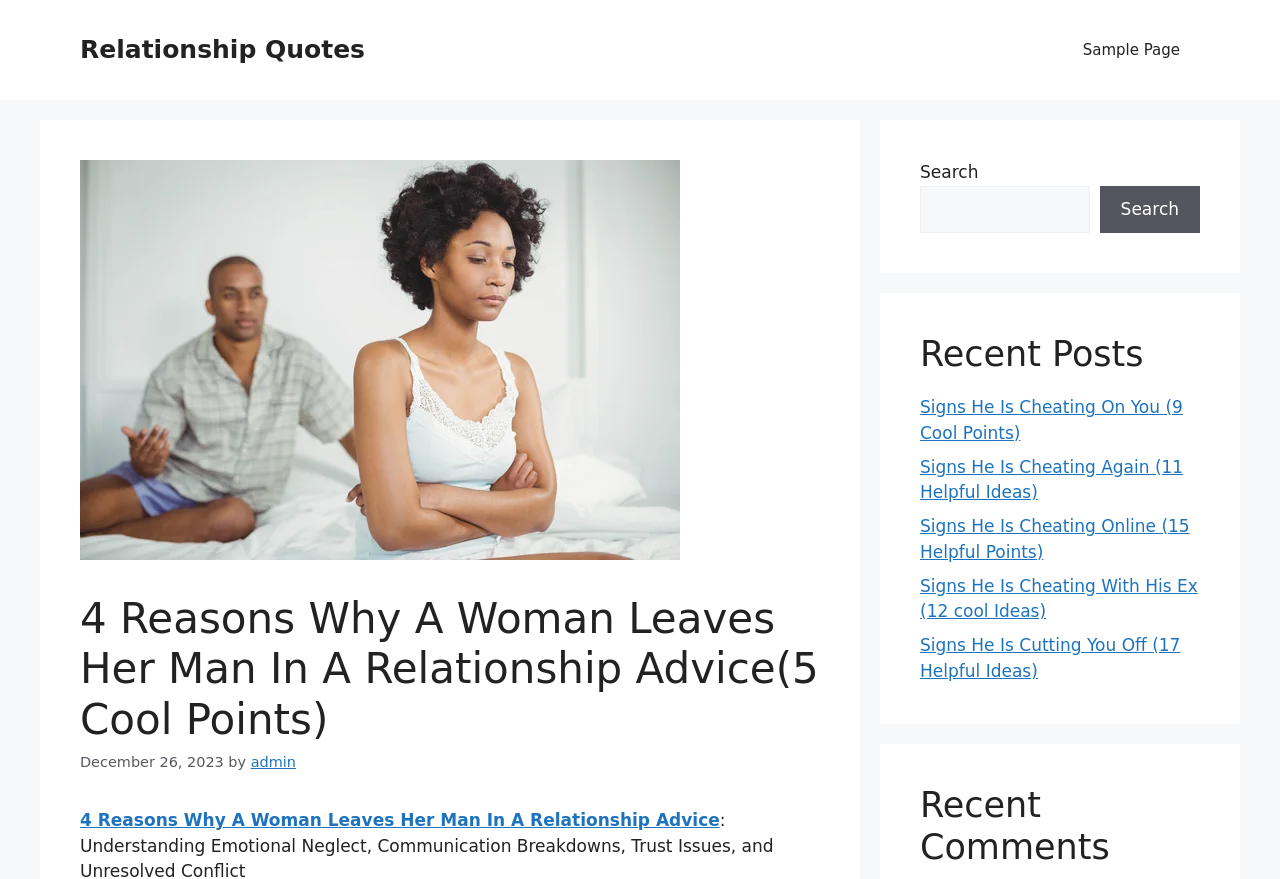Examine the image and give a thorough answer to the following question:
What is the author of the article?

I found the author of the article by looking at the link element in the header section, which contains the text 'by admin'.